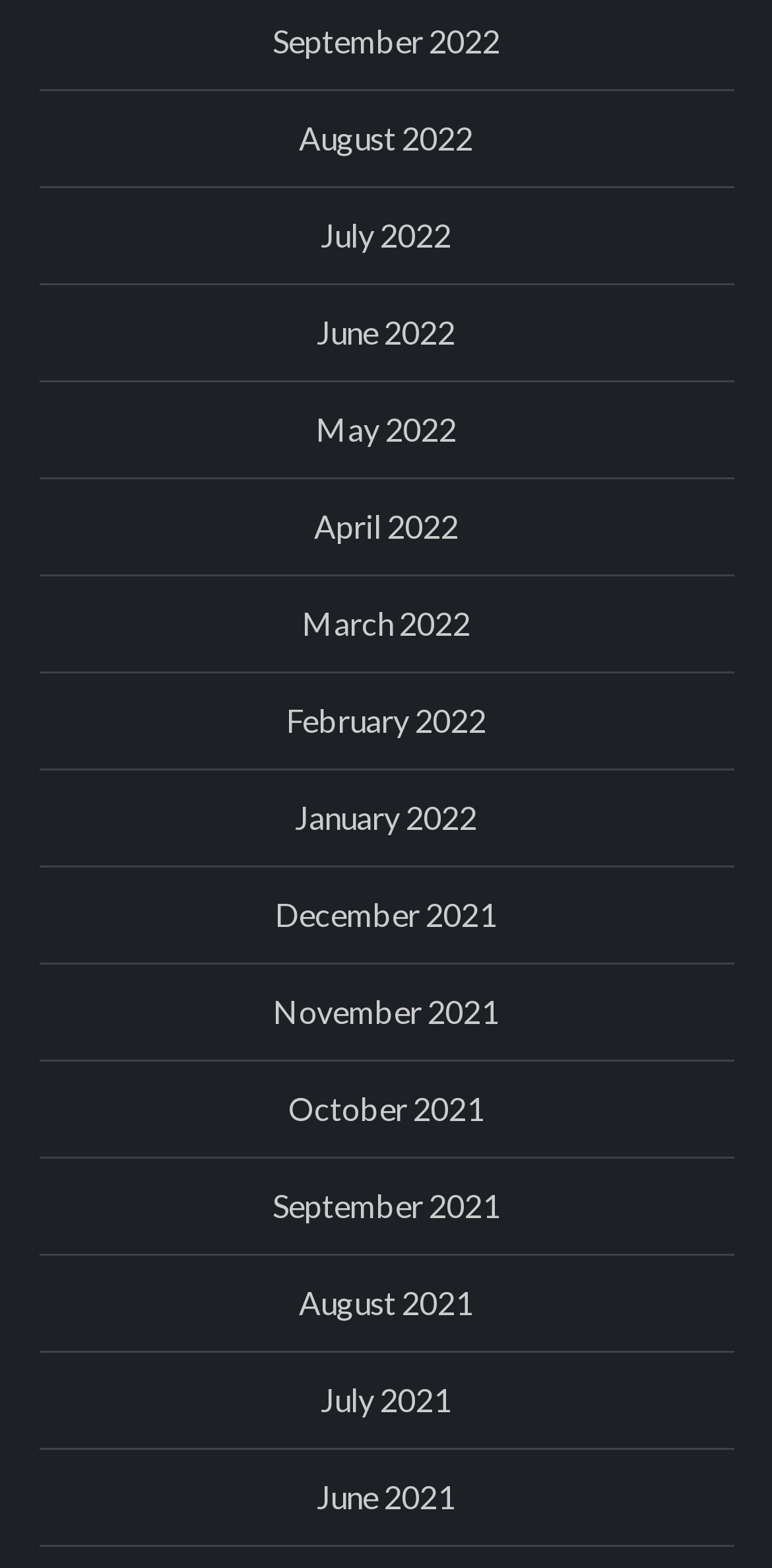Pinpoint the bounding box coordinates of the area that should be clicked to complete the following instruction: "go to August 2022". The coordinates must be given as four float numbers between 0 and 1, i.e., [left, top, right, bottom].

[0.387, 0.071, 0.613, 0.106]